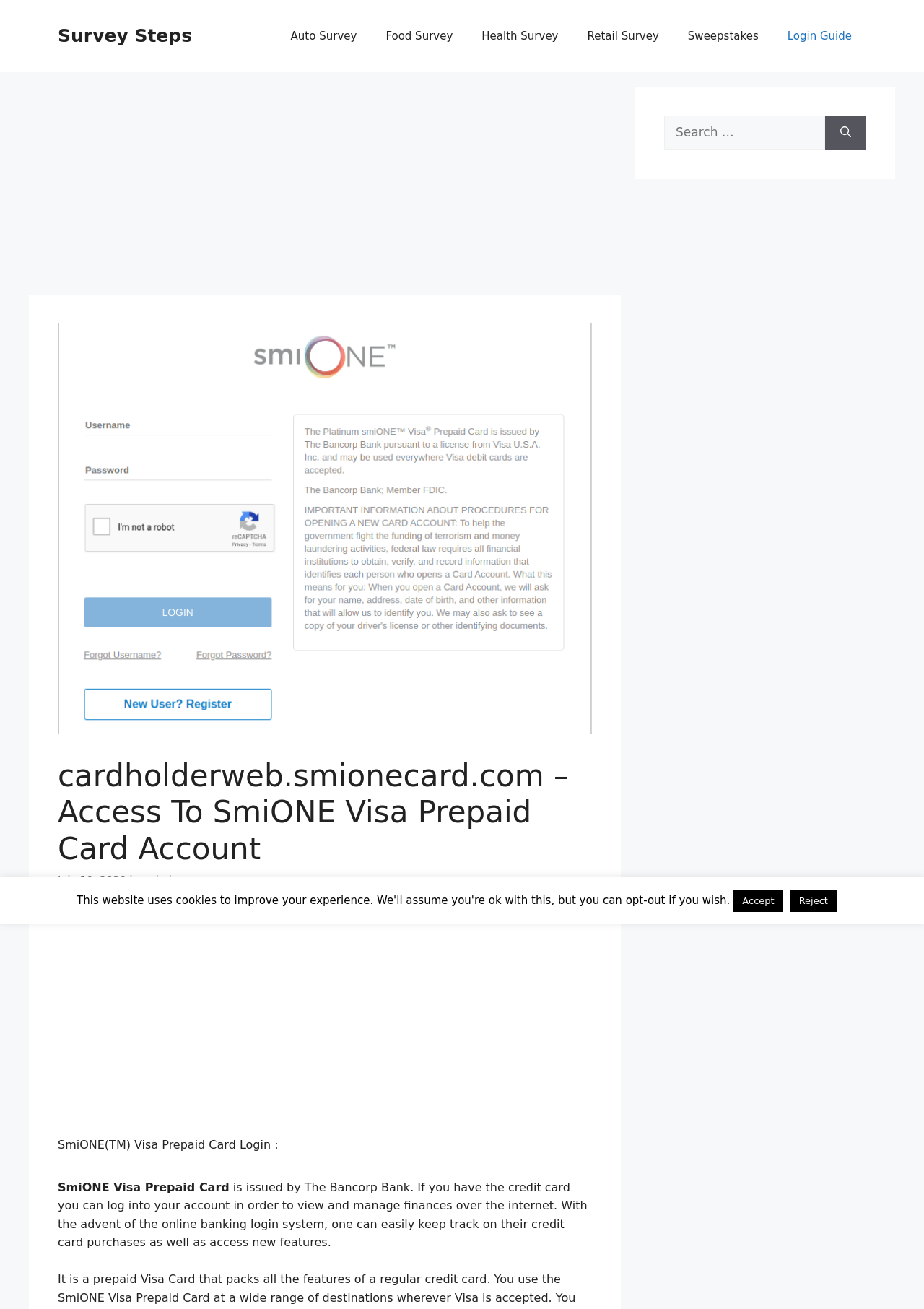Locate the bounding box coordinates of the element I should click to achieve the following instruction: "Click on the 'Auto Survey' link".

[0.299, 0.011, 0.402, 0.044]